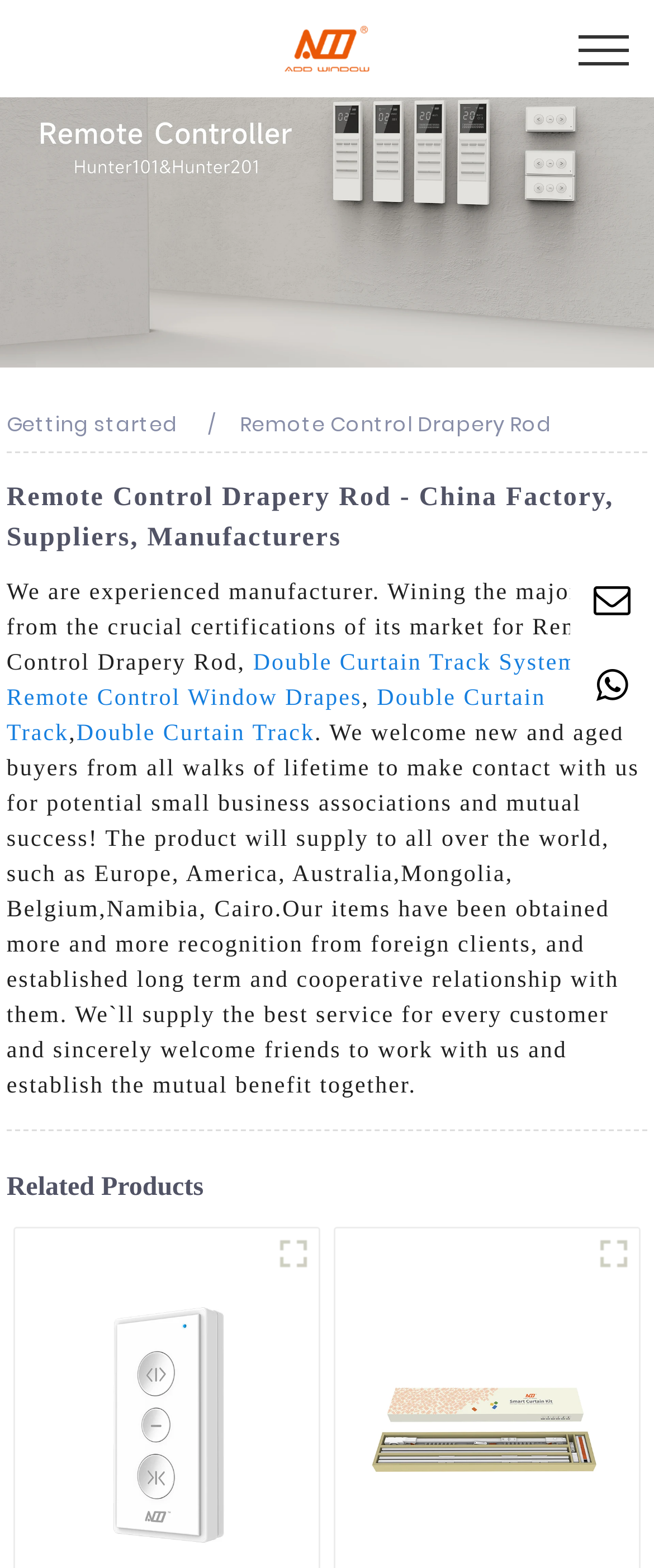What type of drapery rod is mentioned? Using the information from the screenshot, answer with a single word or phrase.

Double Curtain Track